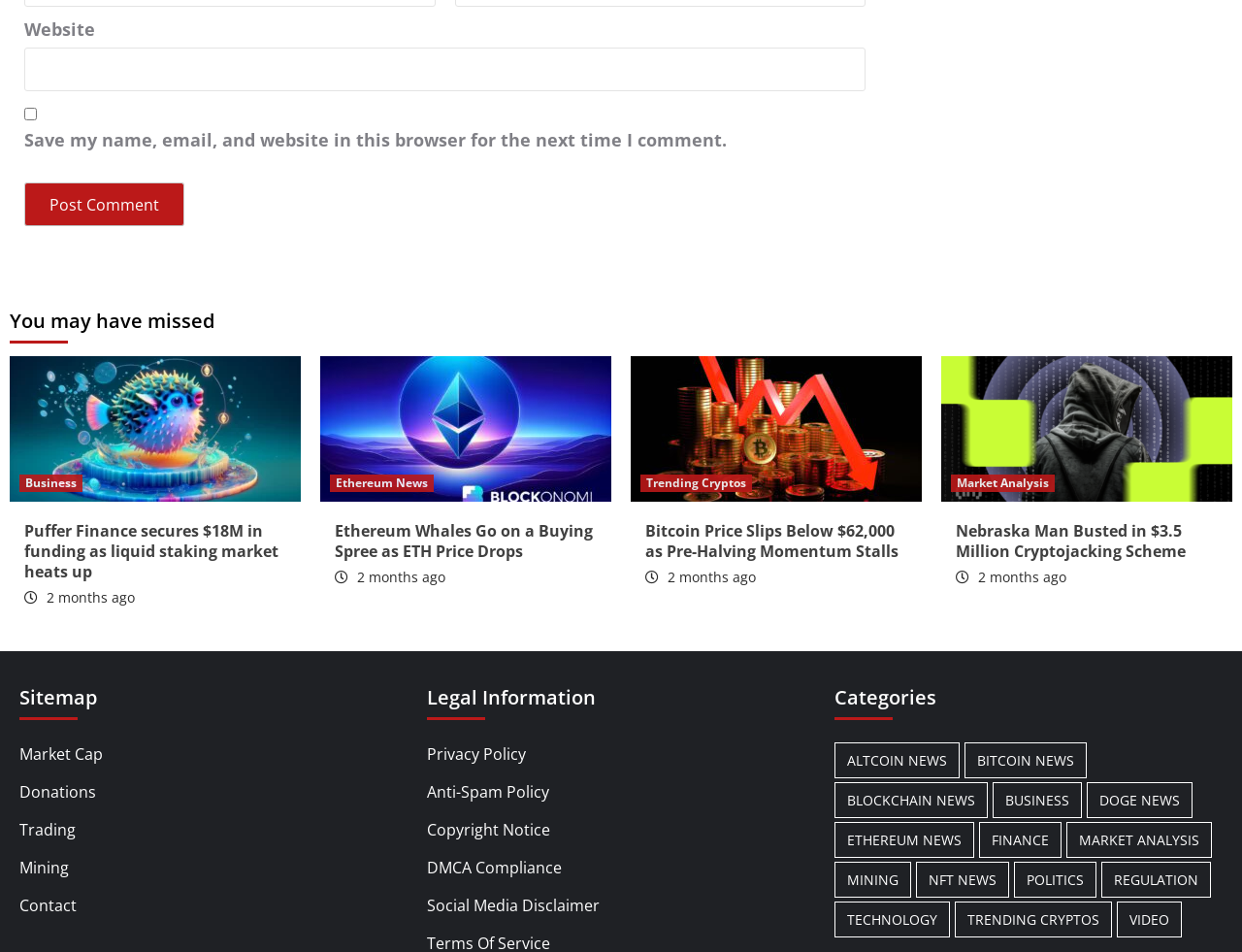What is the topic of the last article?
Provide a detailed and extensive answer to the question.

The last article is about Video, which can be inferred from the link 'Video (24 items)' under the 'Categories' section.